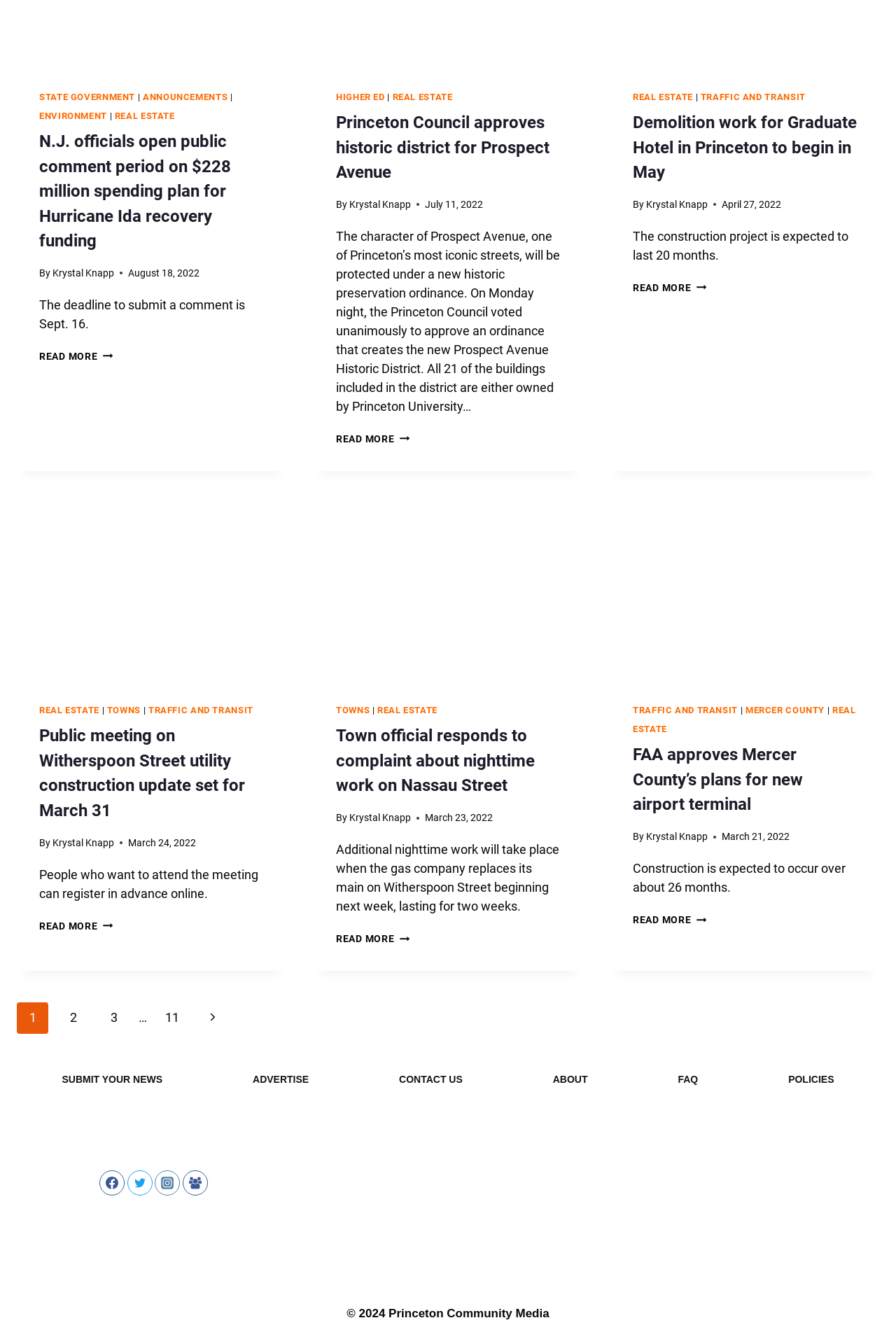Can you give a detailed response to the following question using the information from the image? What is the deadline to submit a comment on Hurricane Ida recovery funding?

I found the answer by reading the text below the heading of the first article, which says 'The deadline to submit a comment is Sept. 16'.